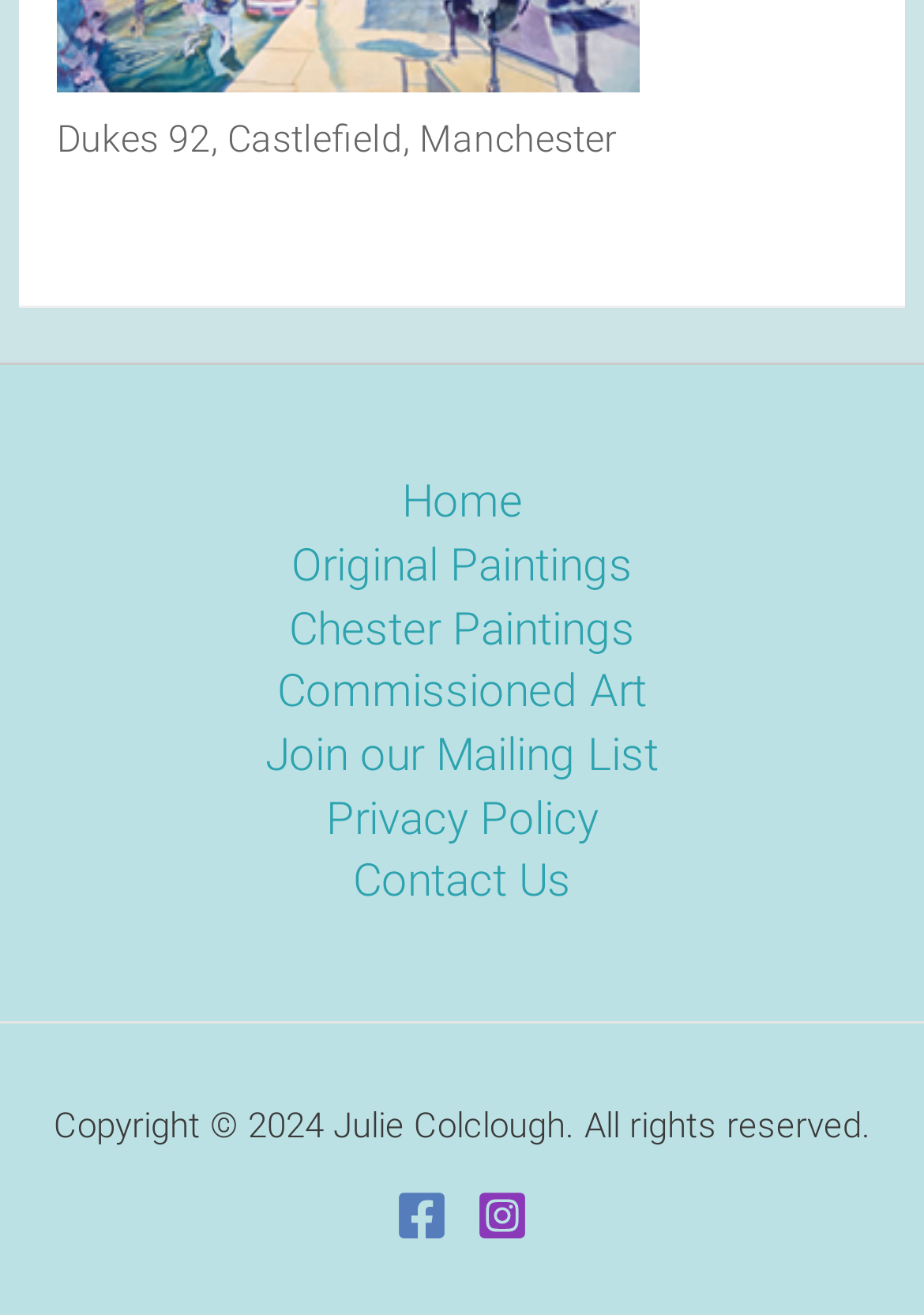Pinpoint the bounding box coordinates of the element you need to click to execute the following instruction: "view original paintings". The bounding box should be represented by four float numbers between 0 and 1, in the format [left, top, right, bottom].

[0.264, 0.407, 0.736, 0.455]